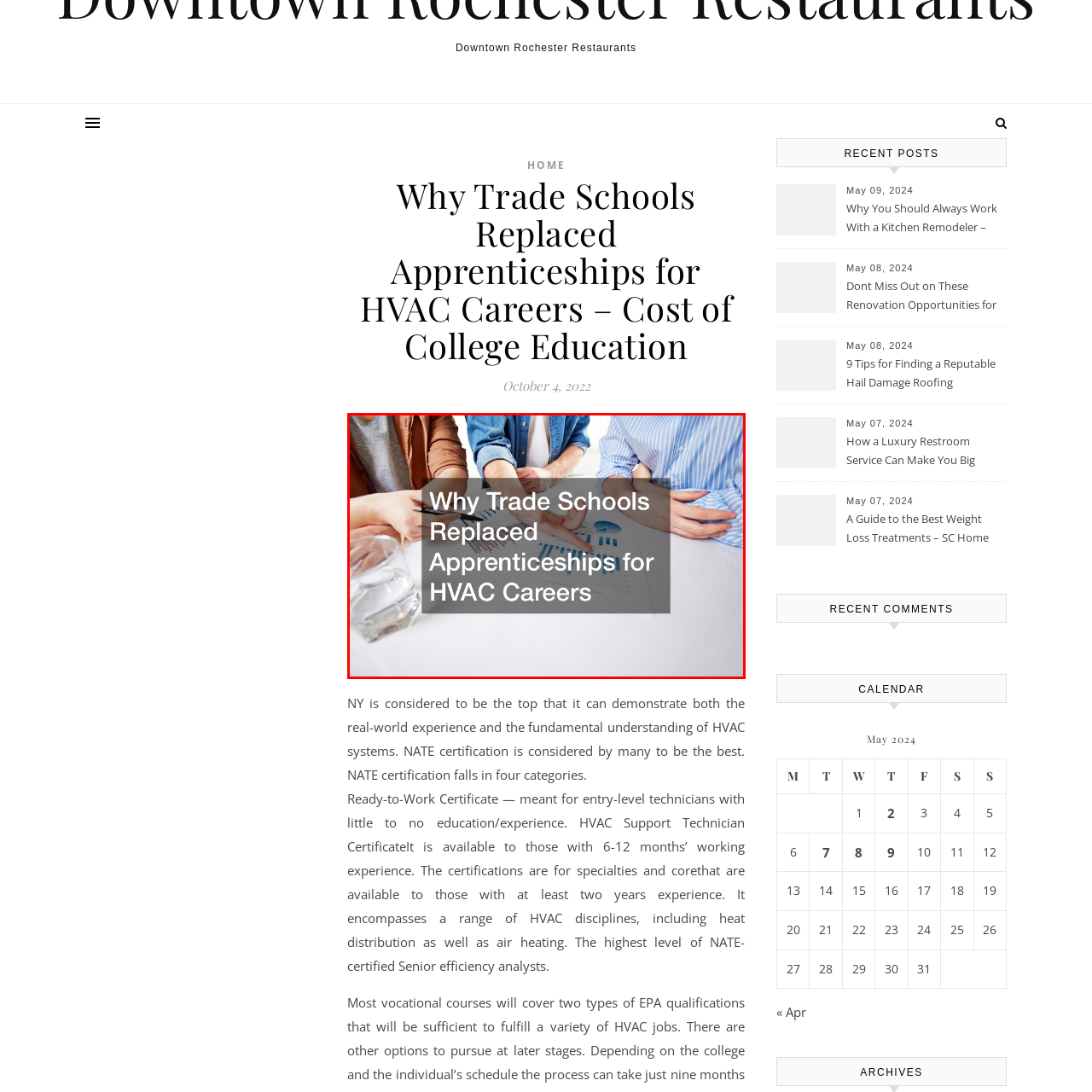Review the part of the image encased in the red box and give an elaborate answer to the question posed: What is the focus of the article according to the overlay text?

The overlay text 'Why Trade Schools Replaced Apprenticeships for HVAC Careers' emphasizes the article's focus on the evolving landscape of training within the HVAC industry, highlighting the shift from traditional apprenticeships to trade schools.